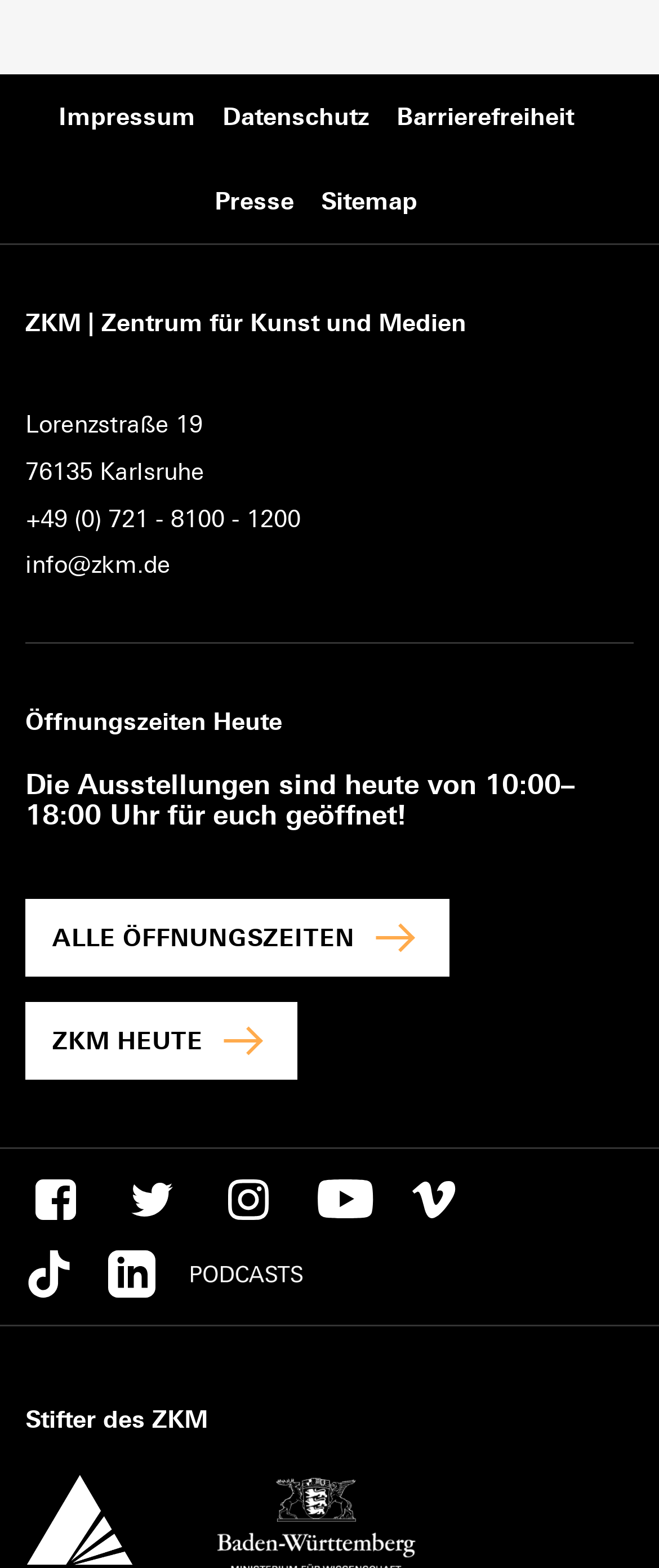Please answer the following question as detailed as possible based on the image: 
What is the phone number of the institution?

The phone number of the institution can be found in the StaticText element with the text '+49 (0) 721 - 8100 - 1200' which is located below the address of the institution.